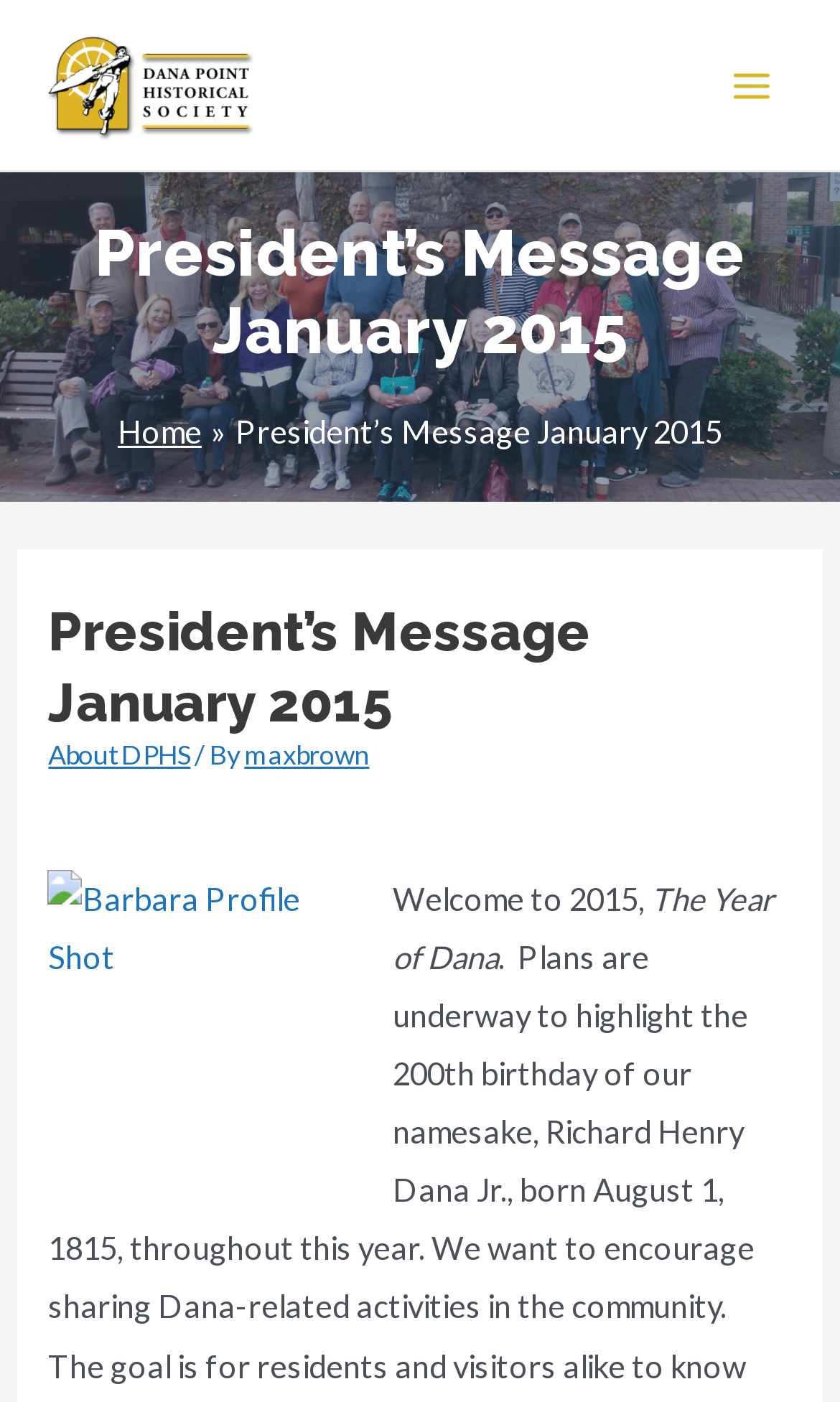Who is the author of the president's message?
Please ensure your answer is as detailed and informative as possible.

The author of the president's message can be inferred from the link 'maxbrown' in the header section of the webpage, which is part of the president's message.